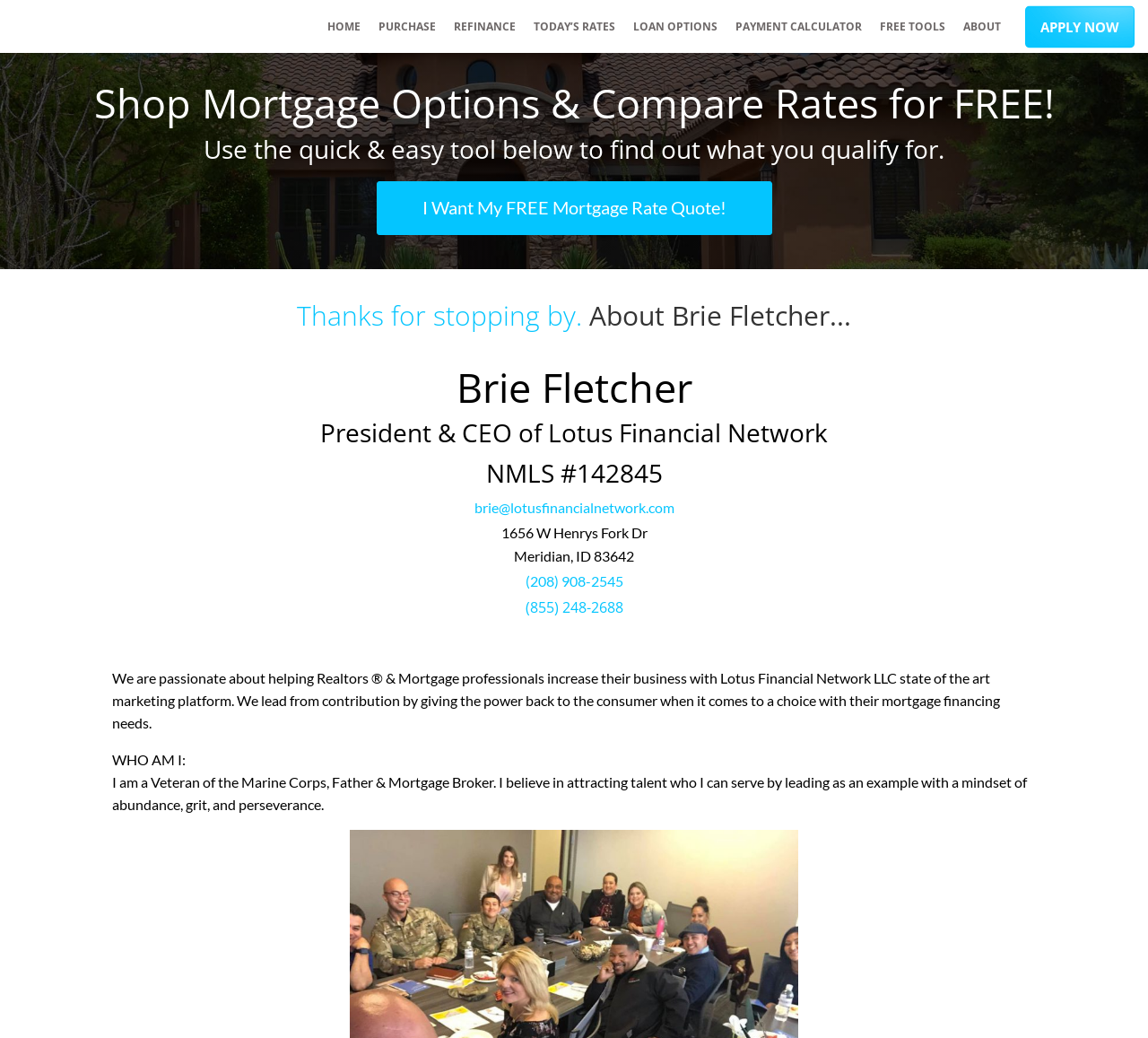Bounding box coordinates should be in the format (top-left x, top-left y, bottom-right x, bottom-right y) and all values should be floating point numbers between 0 and 1. Determine the bounding box coordinate for the UI element described as: December 20, 2018

None